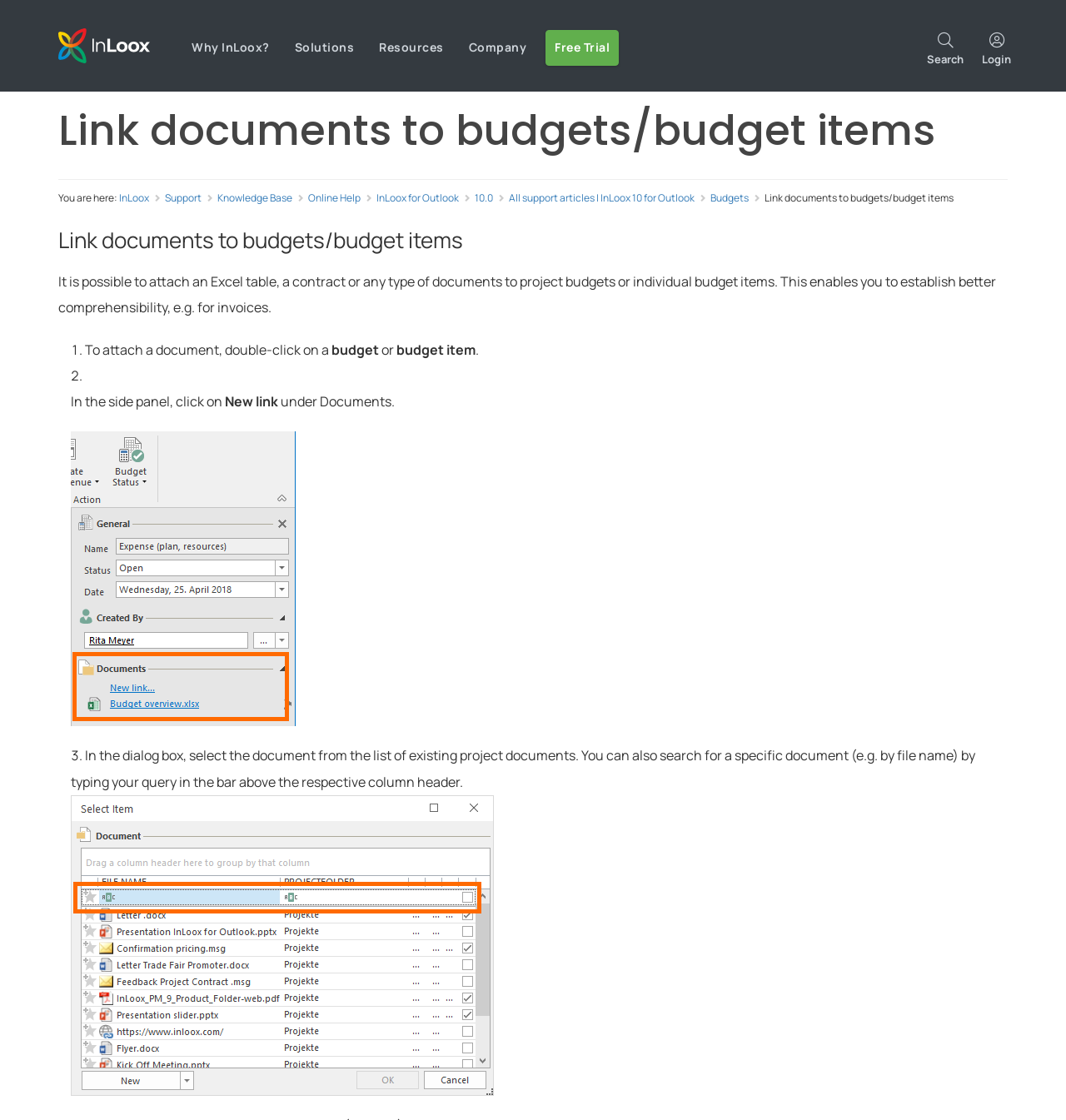Identify the bounding box coordinates of the clickable region required to complete the instruction: "Toggle the child menu". The coordinates should be given as four float numbers within the range of 0 and 1, i.e., [left, top, right, bottom].

None